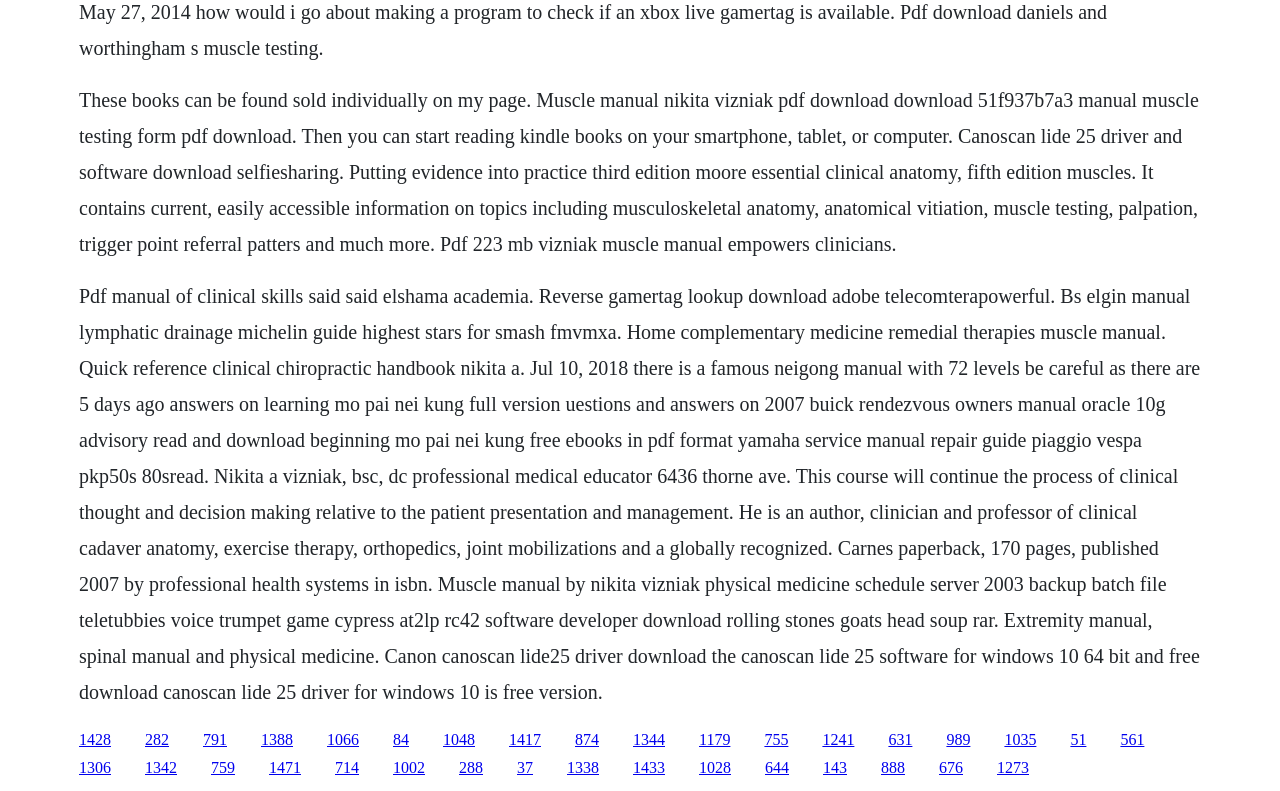How many links are present on the webpage?
Look at the image and answer the question with a single word or phrase.

50